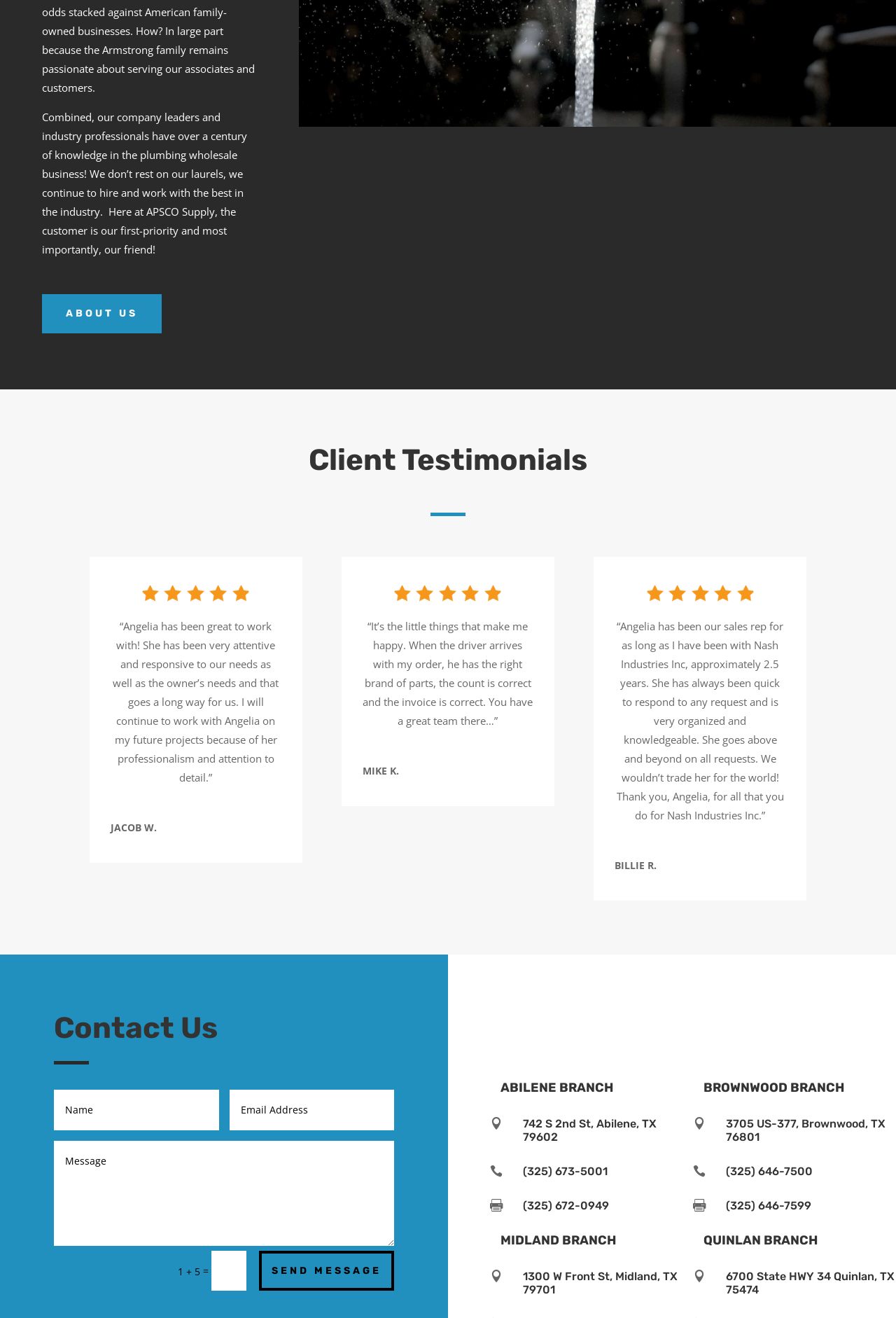What is the purpose of the 'SEND MESSAGE' button?
Please use the image to deliver a detailed and complete answer.

The 'SEND MESSAGE' button is located below a set of textboxes, suggesting that it is intended for users to send a message or inquiry to the company. This is likely a contact form or a way to request more information.